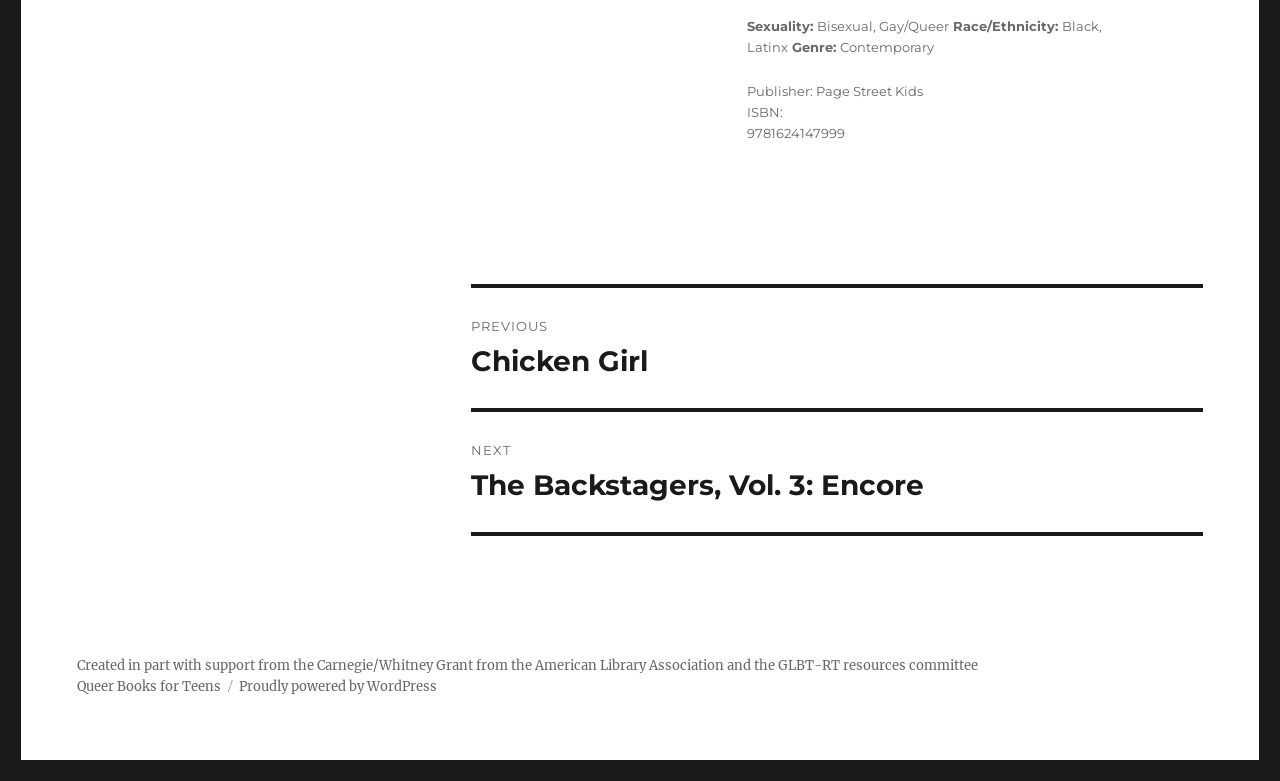Pinpoint the bounding box coordinates of the clickable area needed to execute the instruction: "View Next post: The Backstagers, Vol. 3: Encore". The coordinates should be specified as four float numbers between 0 and 1, i.e., [left, top, right, bottom].

[0.368, 0.527, 0.94, 0.681]